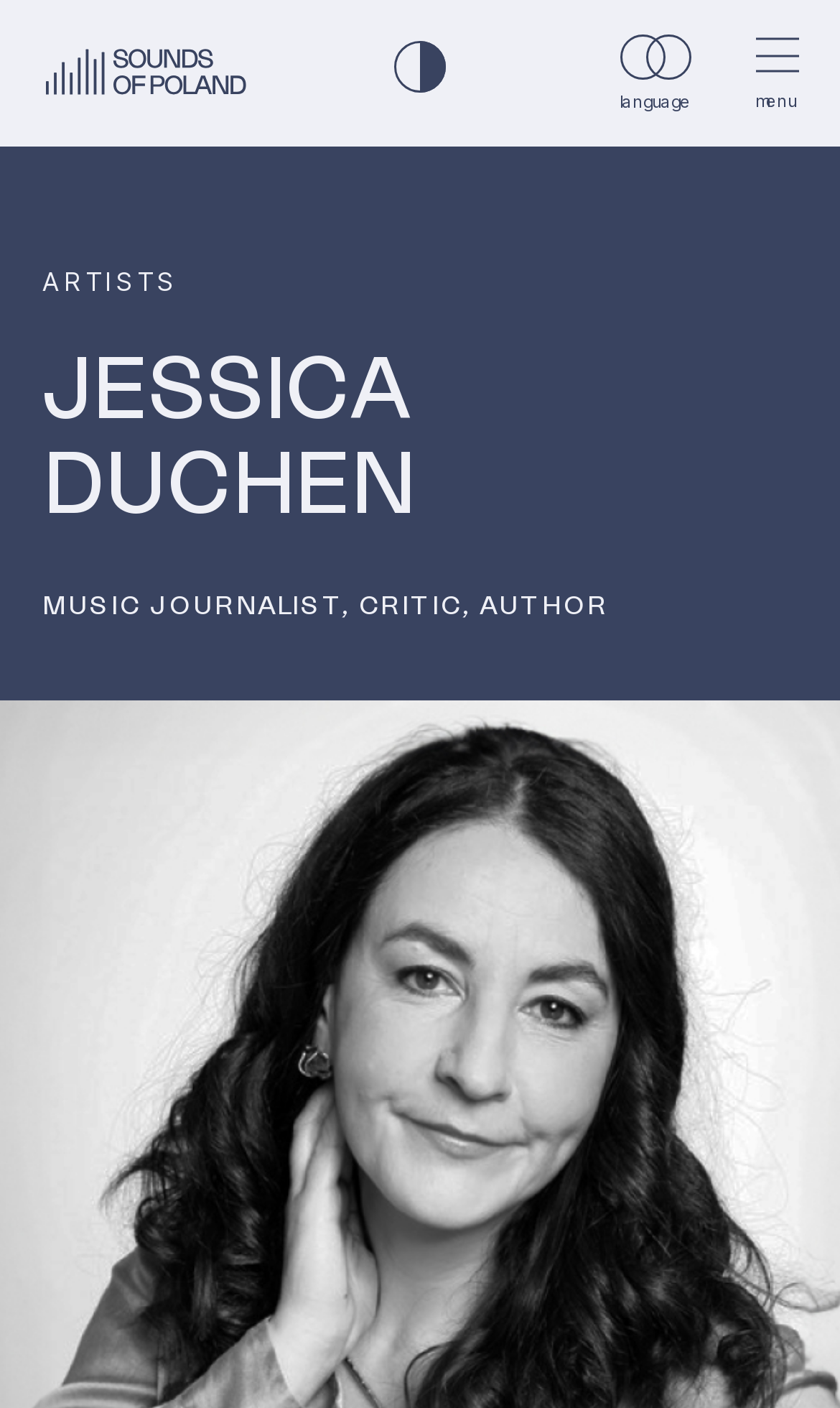Please answer the following query using a single word or phrase: 
What is the profession of Jessica Duchen?

Music journalist, critic, author